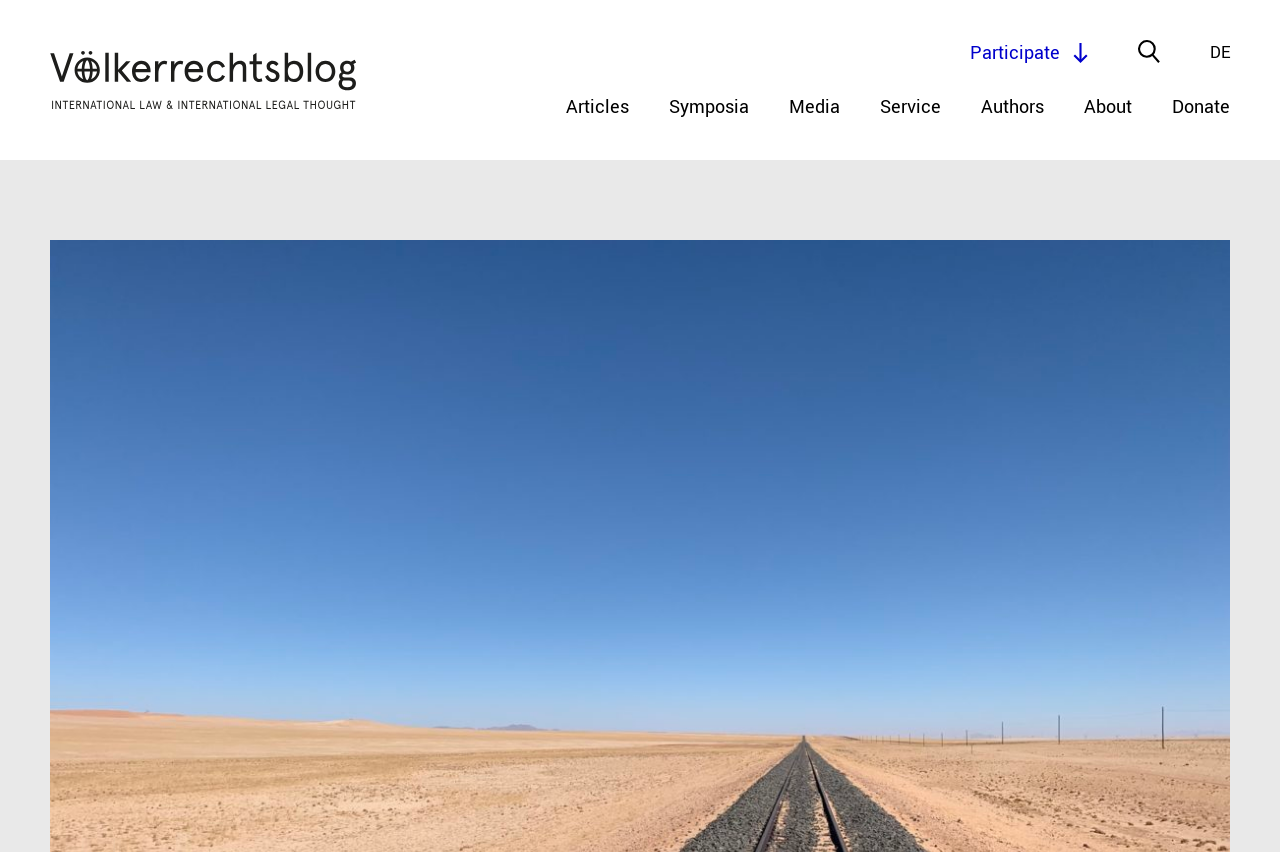Locate the bounding box coordinates of the clickable part needed for the task: "participate".

[0.758, 0.047, 0.828, 0.077]